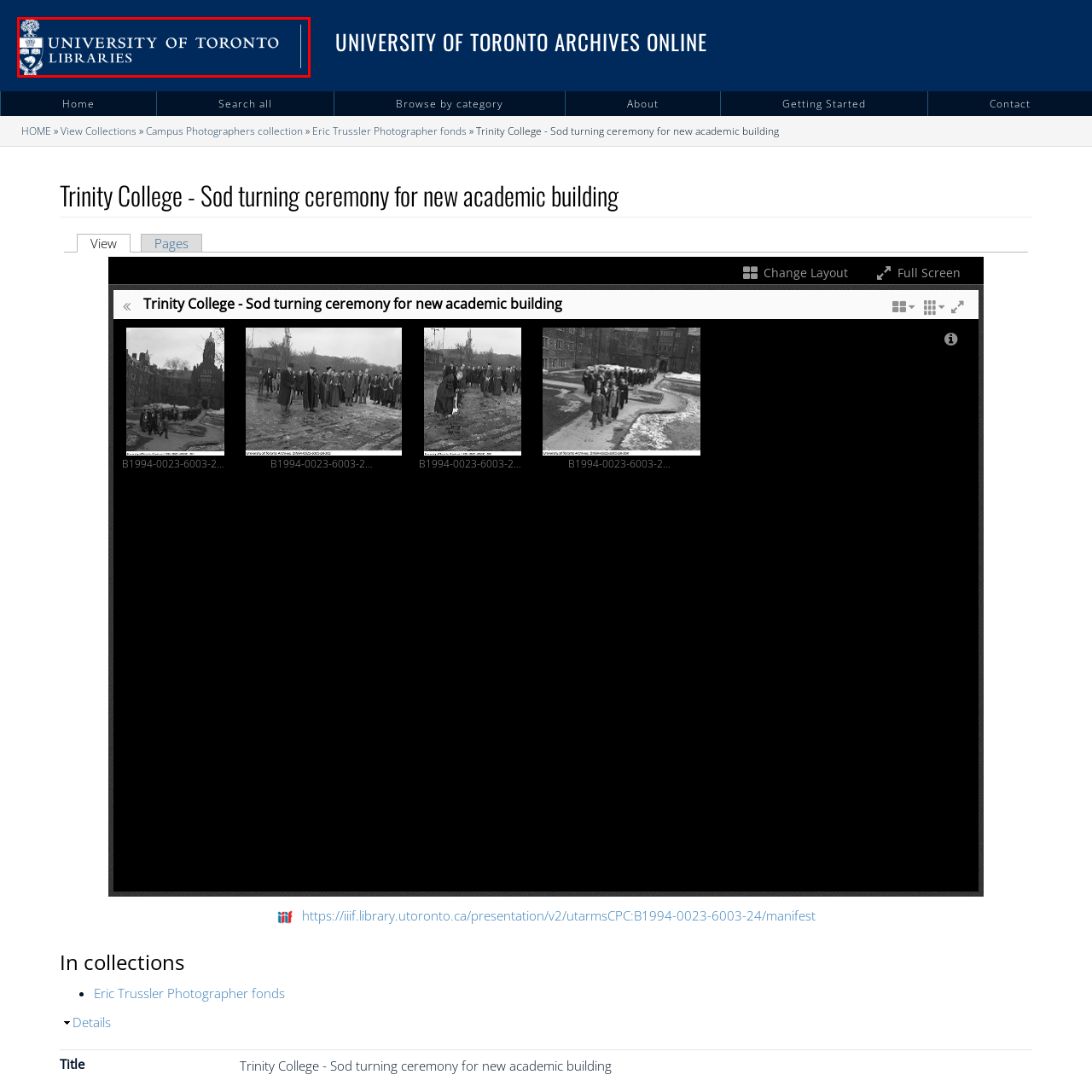Compose a thorough description of the image encased in the red perimeter.

This image features the logo of the University of Toronto Libraries, prominently displayed against a deep blue background. The logo is characterized by the university's crest, which includes symbols representing knowledge and education. Below the crest, the words "UNIVERSITY OF TORONTO LIBRARIES" are clearly articulated in a professional font, emphasizing the institution's commitment to academic resources and research support. This logo serves as a visual identifier for the university's library system, embodying its role within the academic community.